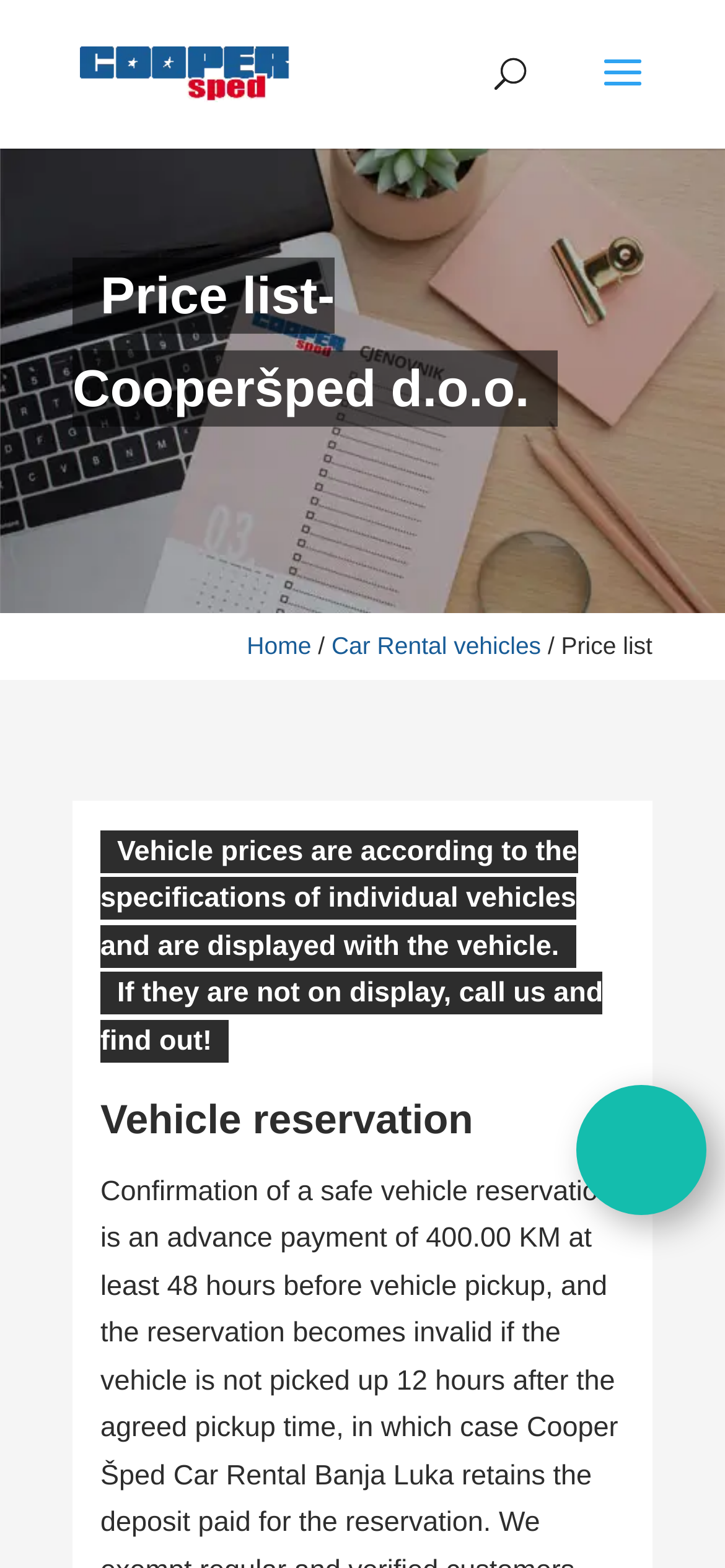Locate the bounding box of the UI element described in the following text: "Home".

[0.34, 0.403, 0.429, 0.421]